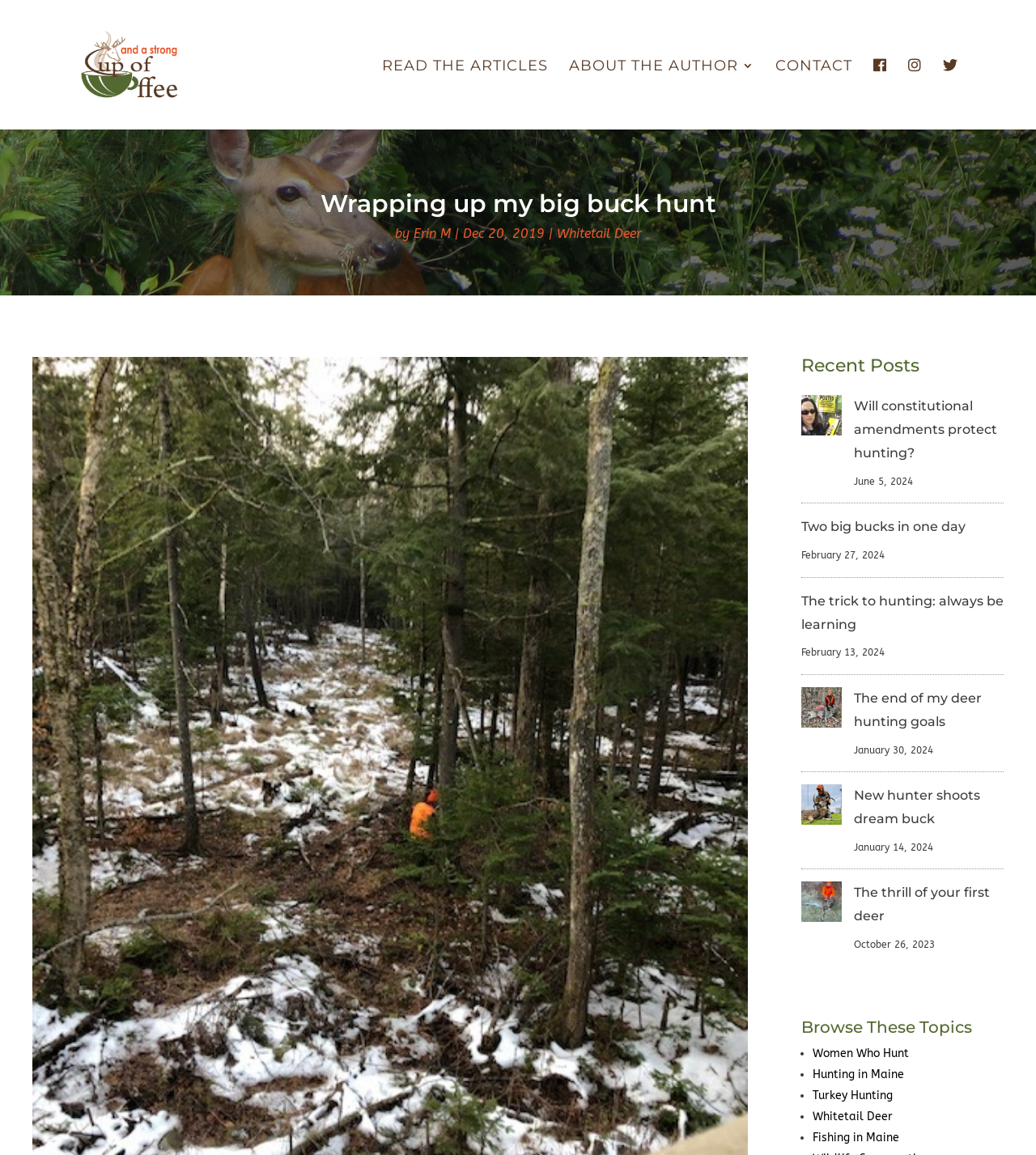Please examine the image and answer the question with a detailed explanation:
What is the category of the link 'Women Who Hunt'?

I found the category by looking at the element with the heading 'Browse These Topics' and then finding the adjacent list marker and link element with the text 'Women Who Hunt'.